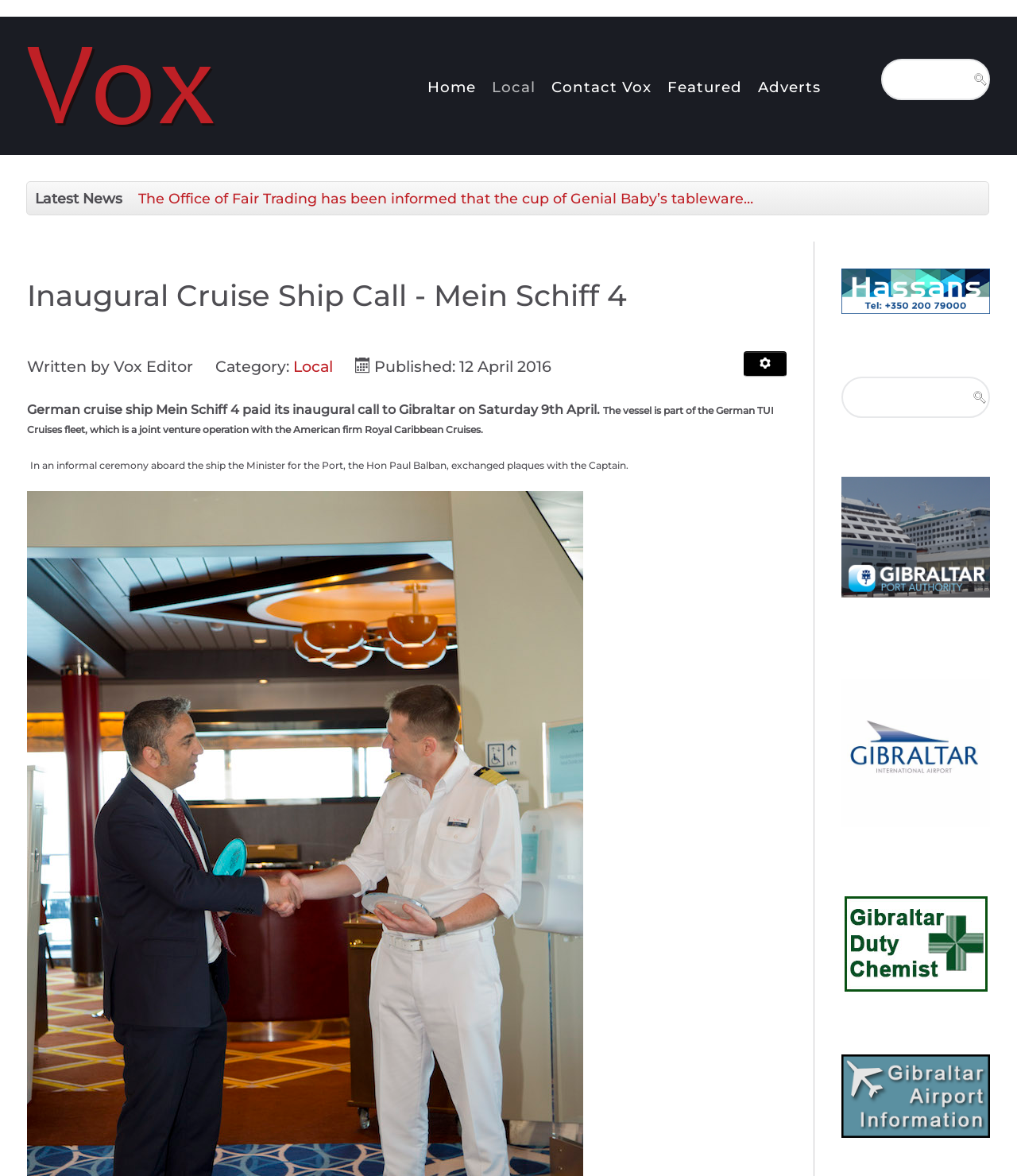When was the article published?
Answer briefly with a single word or phrase based on the image.

12 April 2016